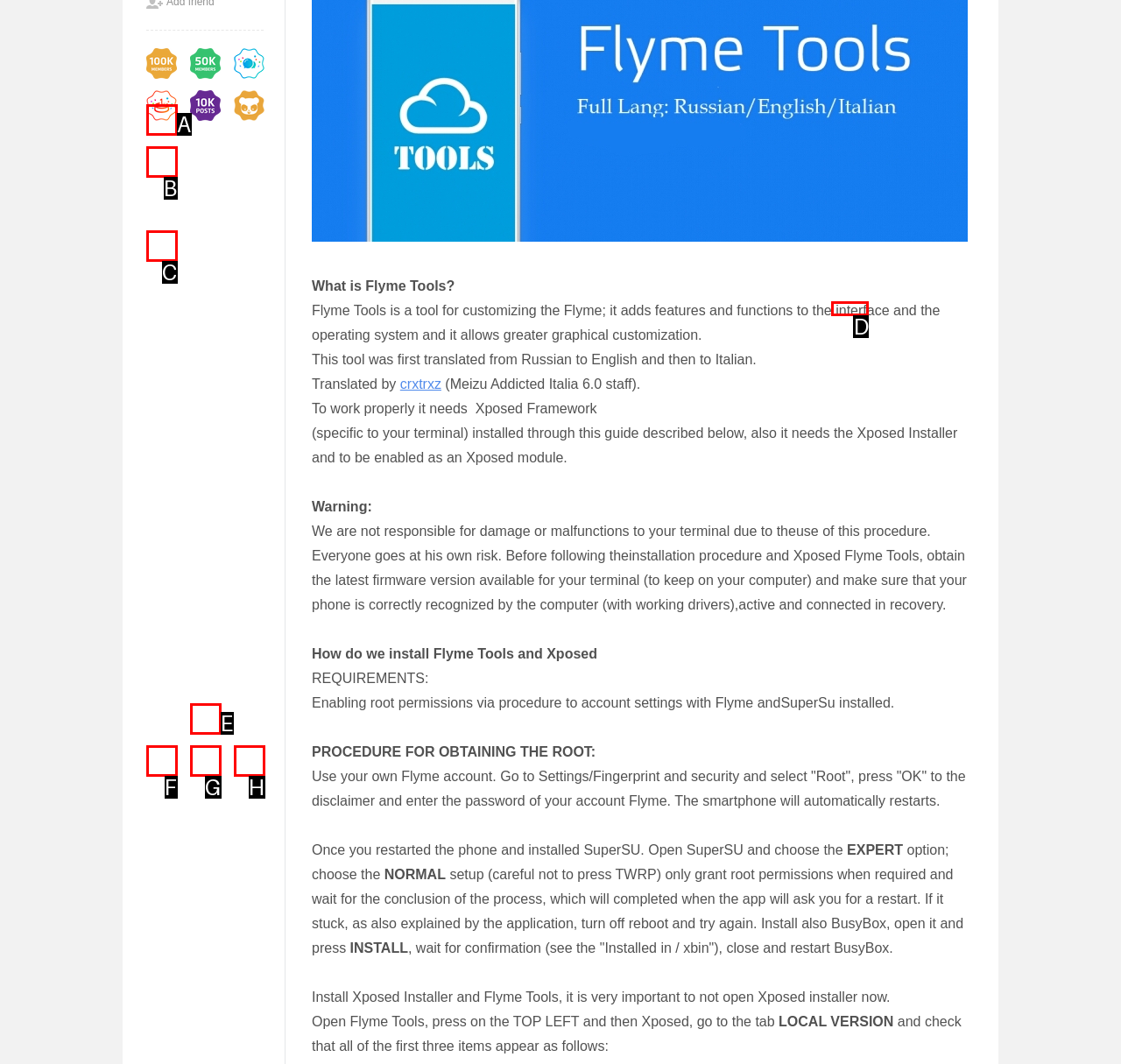Point out the HTML element that matches the following description: alt="MX5"
Answer with the letter from the provided choices.

C